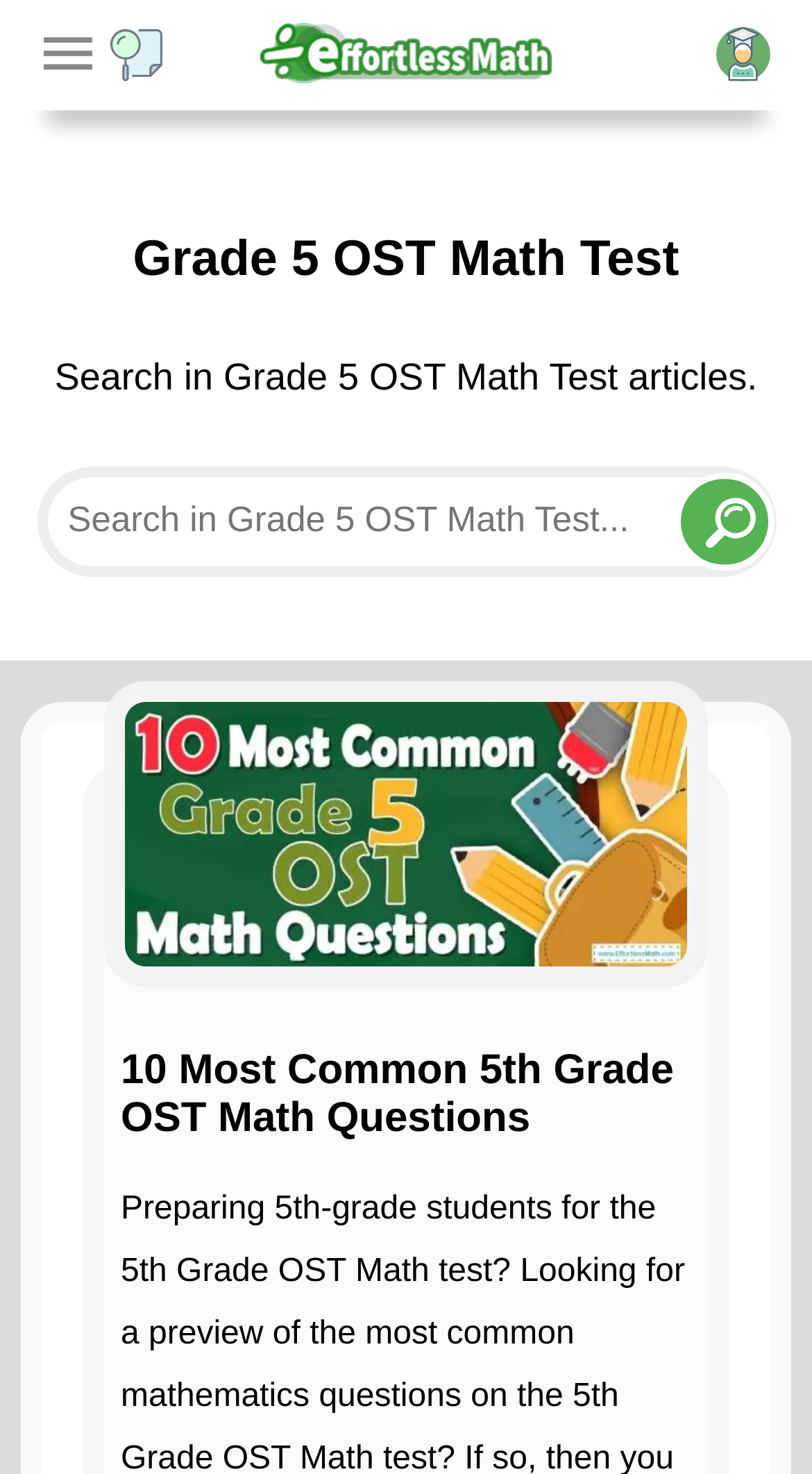What type of content is available on the website?
Refer to the image and provide a detailed answer to the question.

The search bar has a placeholder text 'Search in Grade 5 OST Math Test articles.', which indicates that the website contains articles related to math tests, specifically Grade 5 OST Math Tests.